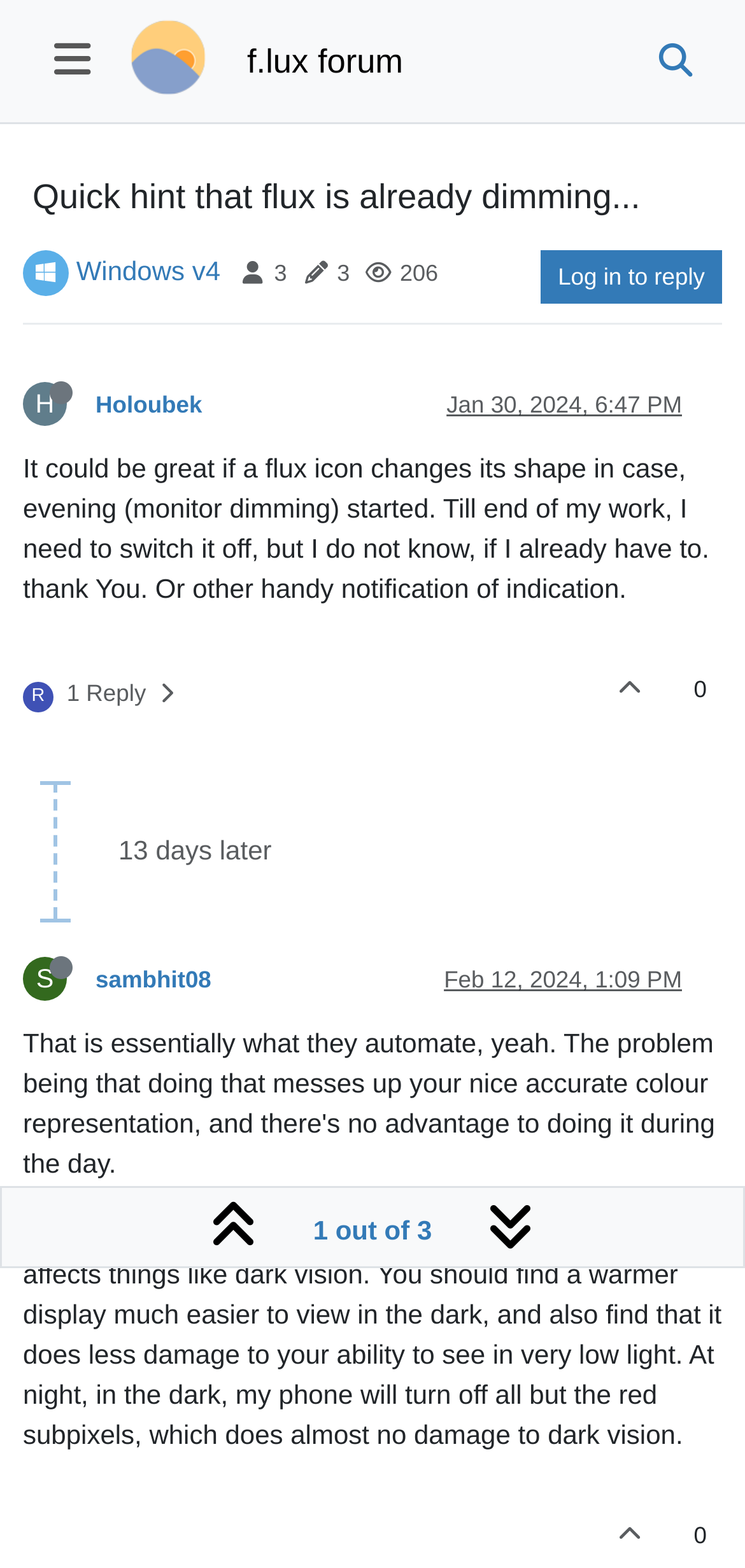Locate the UI element described by H in the provided webpage screenshot. Return the bounding box coordinates in the format (top-left x, top-left y, bottom-right x, bottom-right y), ensuring all values are between 0 and 1.

[0.031, 0.248, 0.128, 0.267]